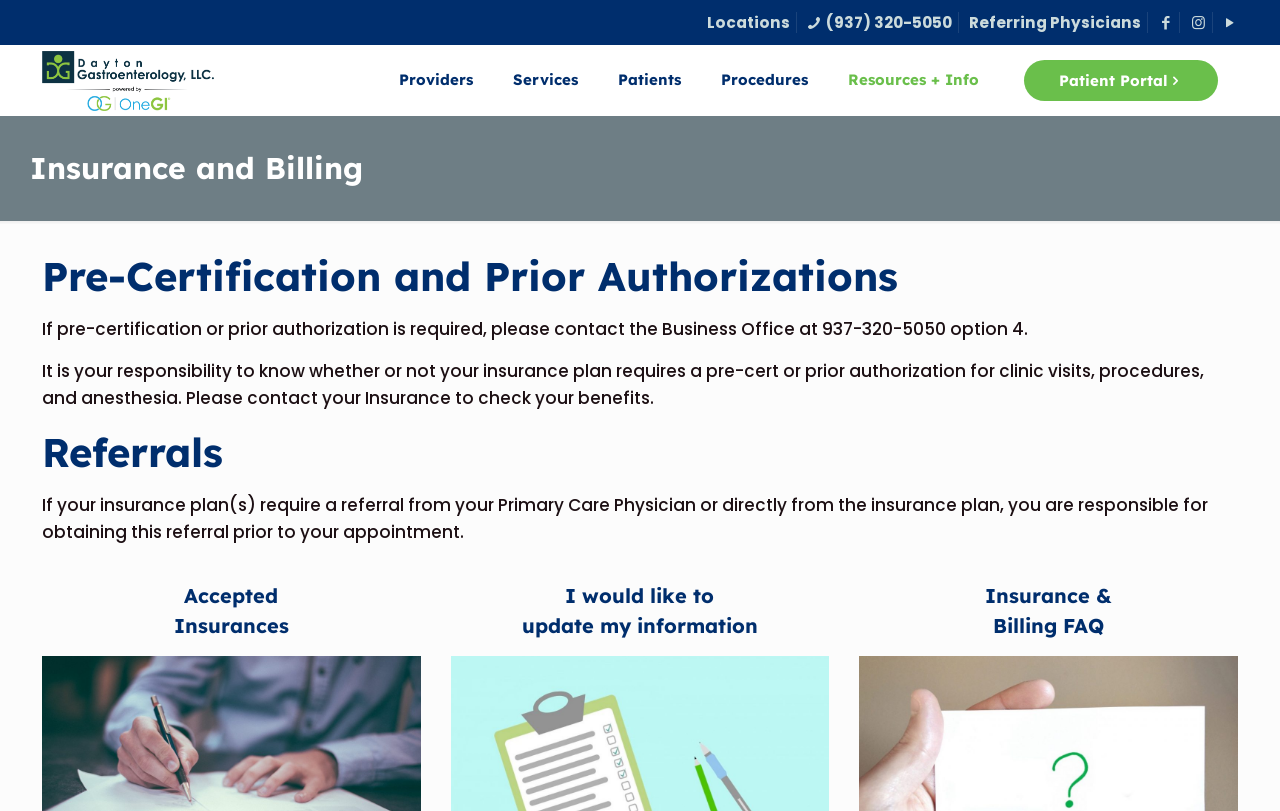Answer the following inquiry with a single word or phrase:
What is the phone number for the Business Office?

937-320-5050